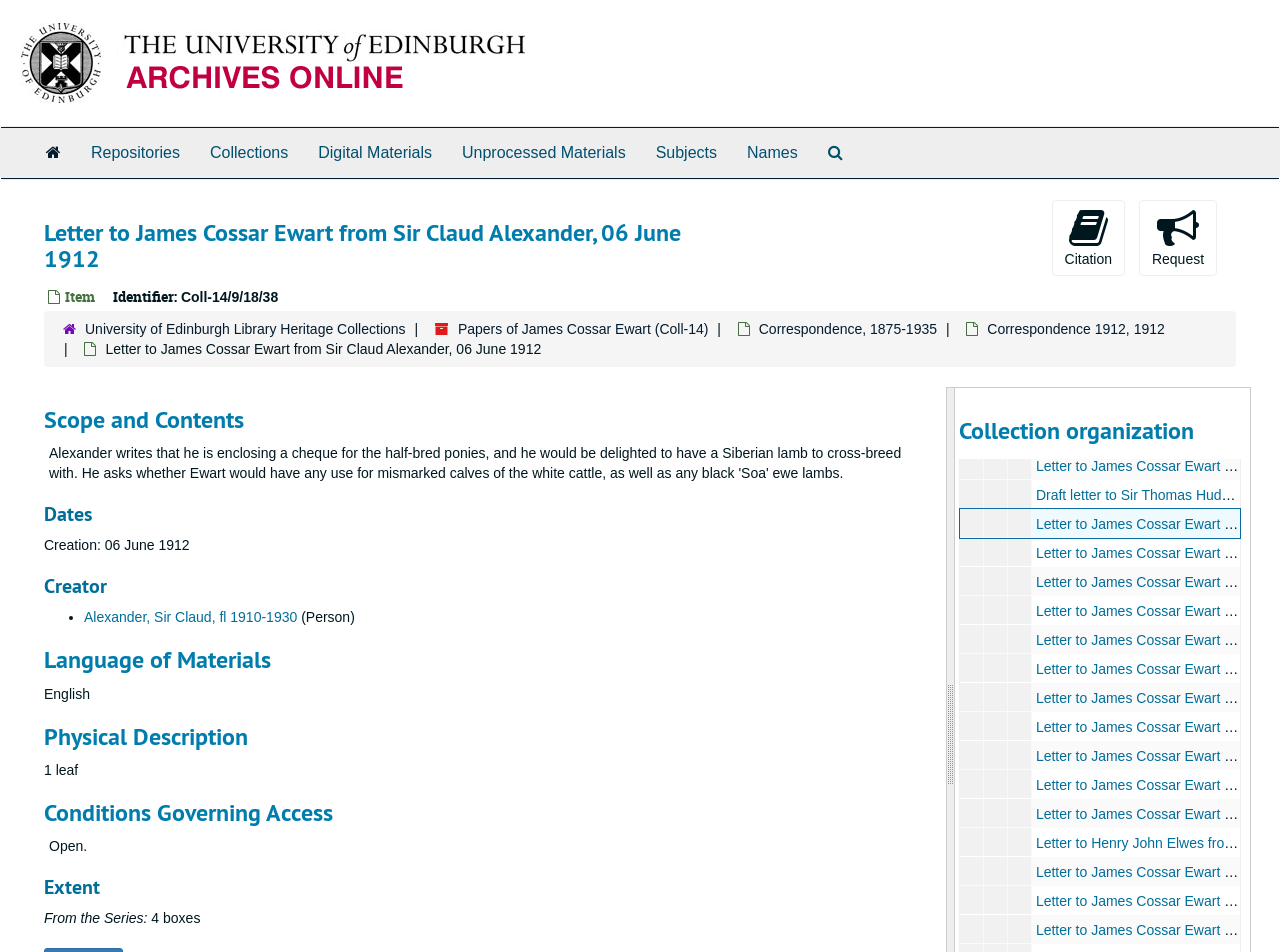Please determine the bounding box coordinates of the element to click on in order to accomplish the following task: "Search the archives". Ensure the coordinates are four float numbers ranging from 0 to 1, i.e., [left, top, right, bottom].

[0.635, 0.134, 0.67, 0.187]